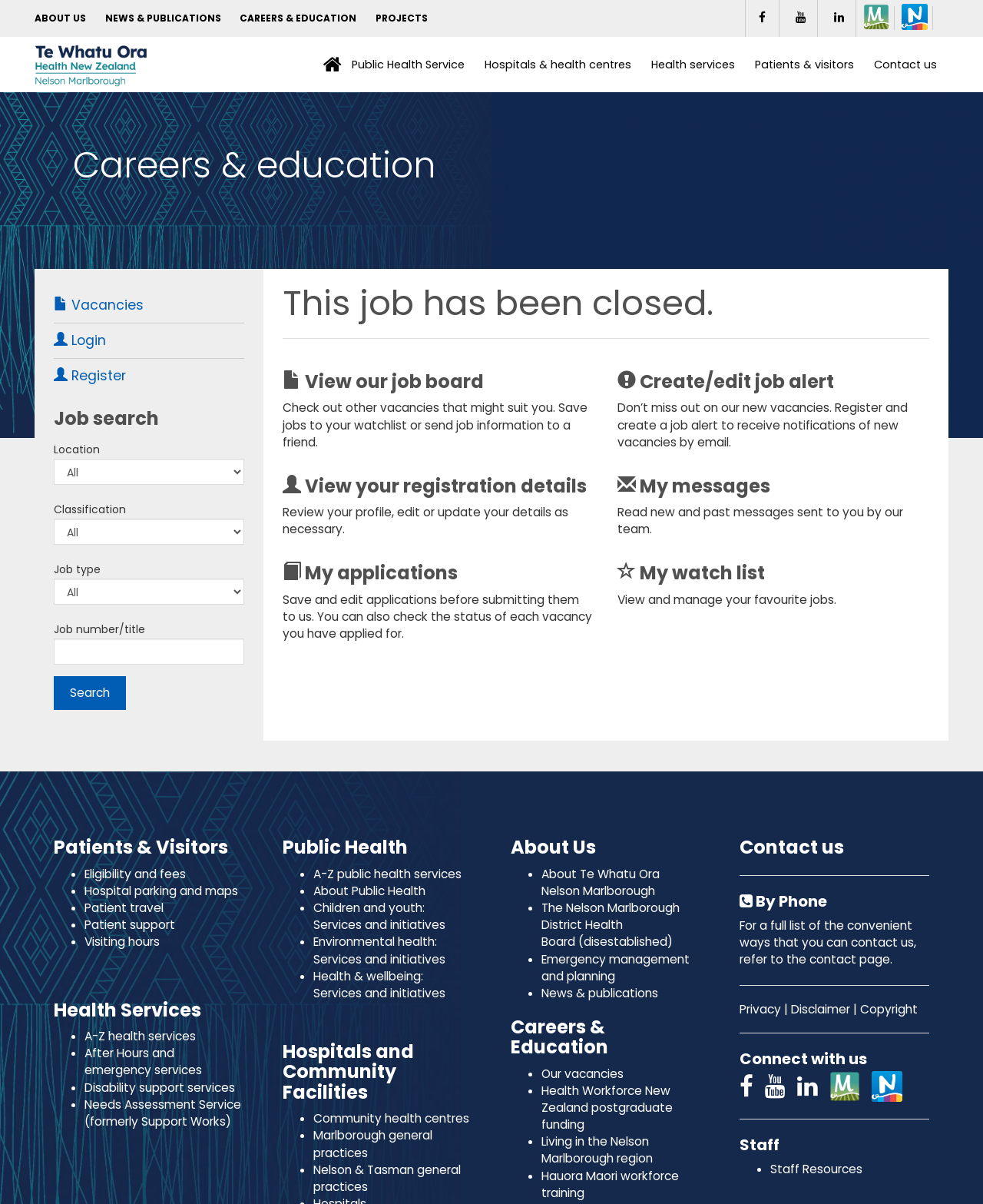What is the current job status?
Look at the webpage screenshot and answer the question with a detailed explanation.

The webpage has a heading 'This job has been closed.' which indicates that the job is no longer available, hence the status is expired.